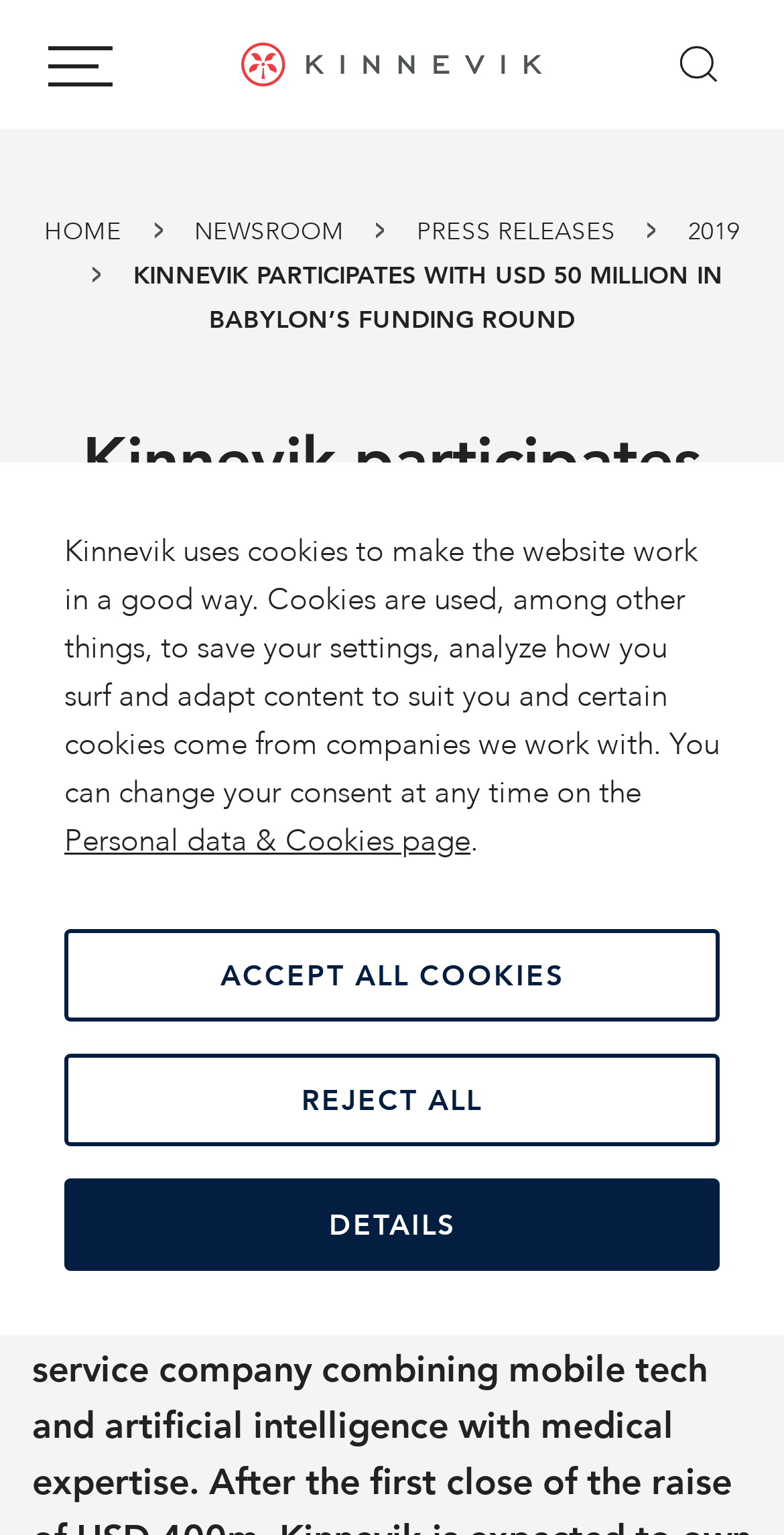Could you highlight the region that needs to be clicked to execute the instruction: "Click the details button"?

[0.082, 0.768, 0.918, 0.828]